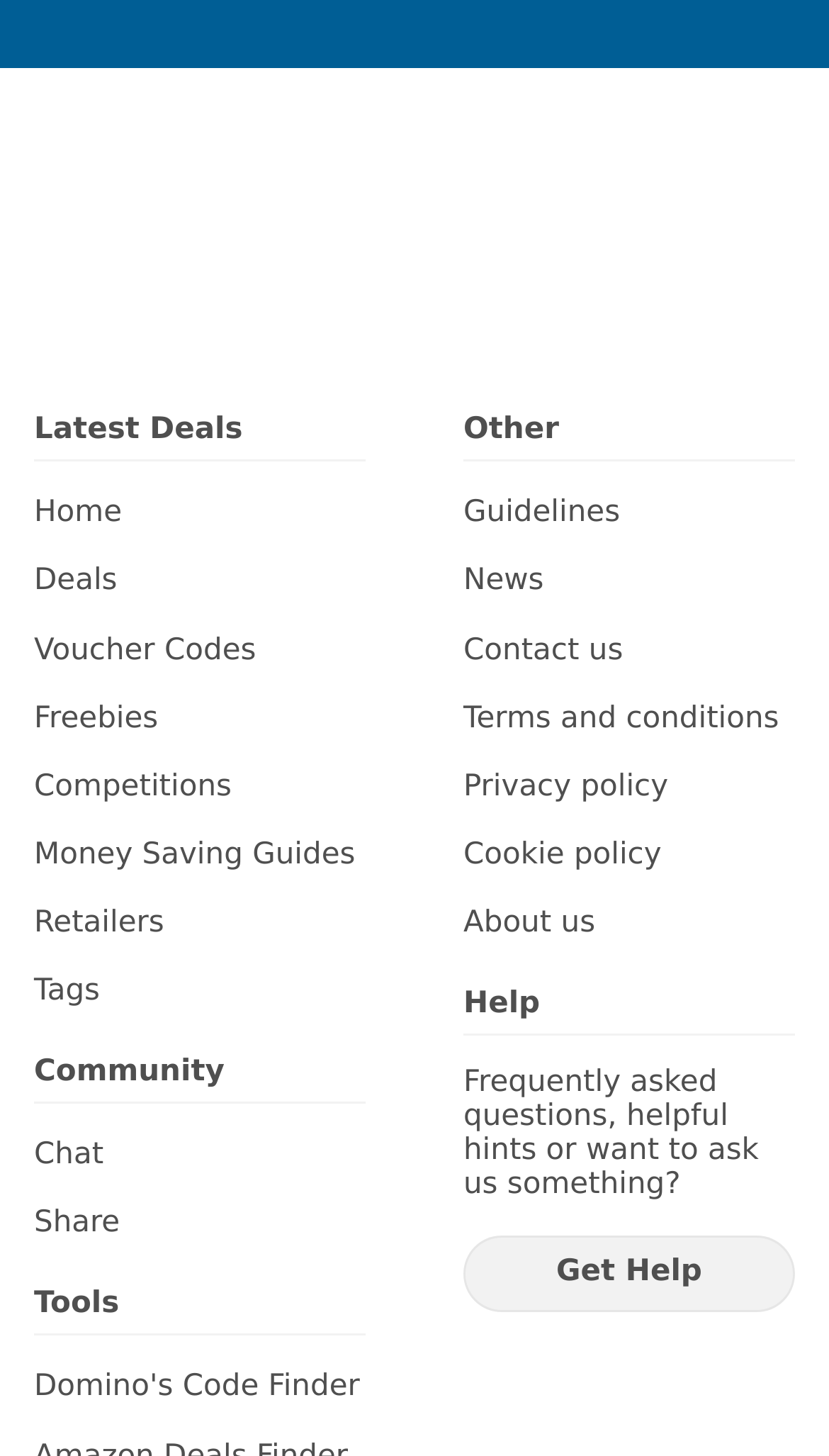Please give a succinct answer using a single word or phrase:
What is the last link in the 'Other' section?

Get Help